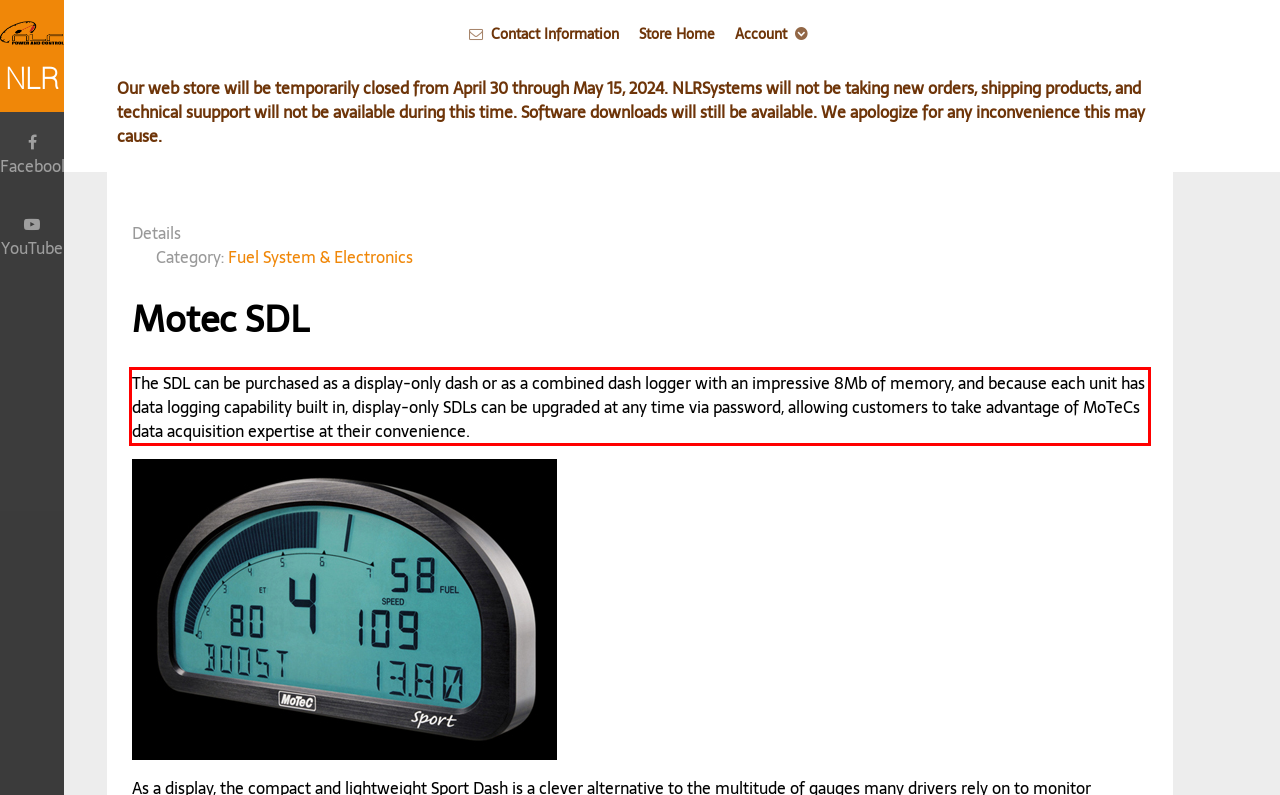Using OCR, extract the text content found within the red bounding box in the given webpage screenshot.

The SDL can be purchased as a display-only dash or as a combined dash logger with an impressive 8Mb of memory, and because each unit has data logging capability built in, display-only SDLs can be upgraded at any time via password, allowing customers to take advantage of MoTeCs data acquisition expertise at their convenience.